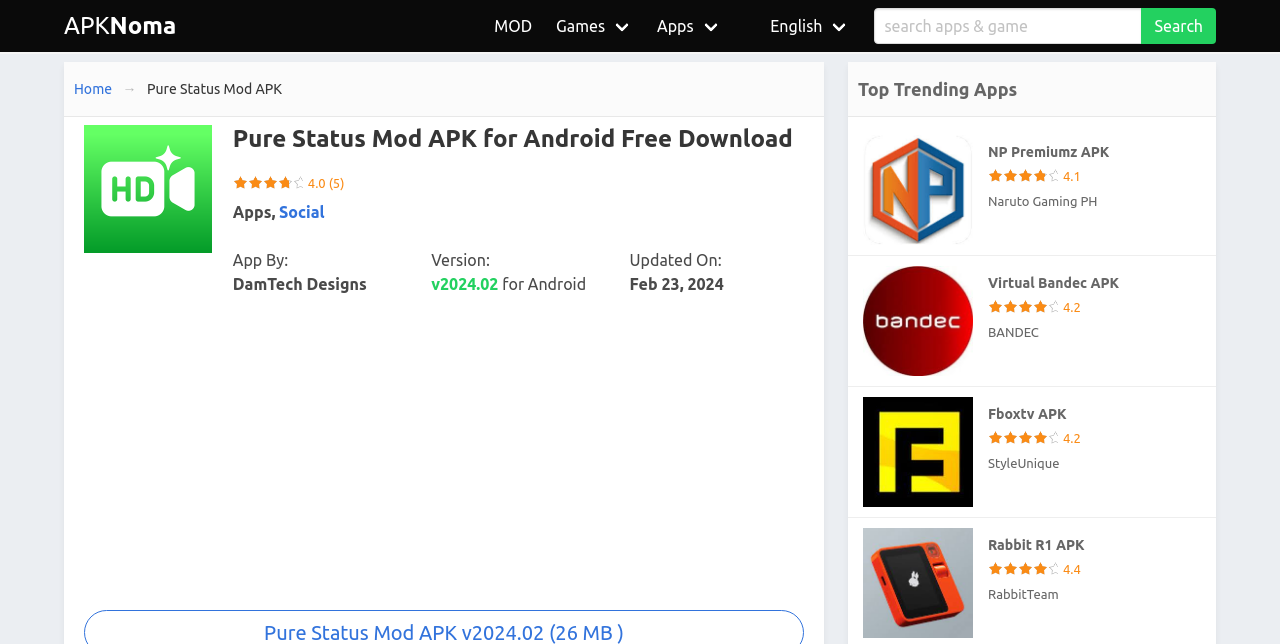Can you find and provide the title of the webpage?

Pure Status Mod APK for Android Free Download